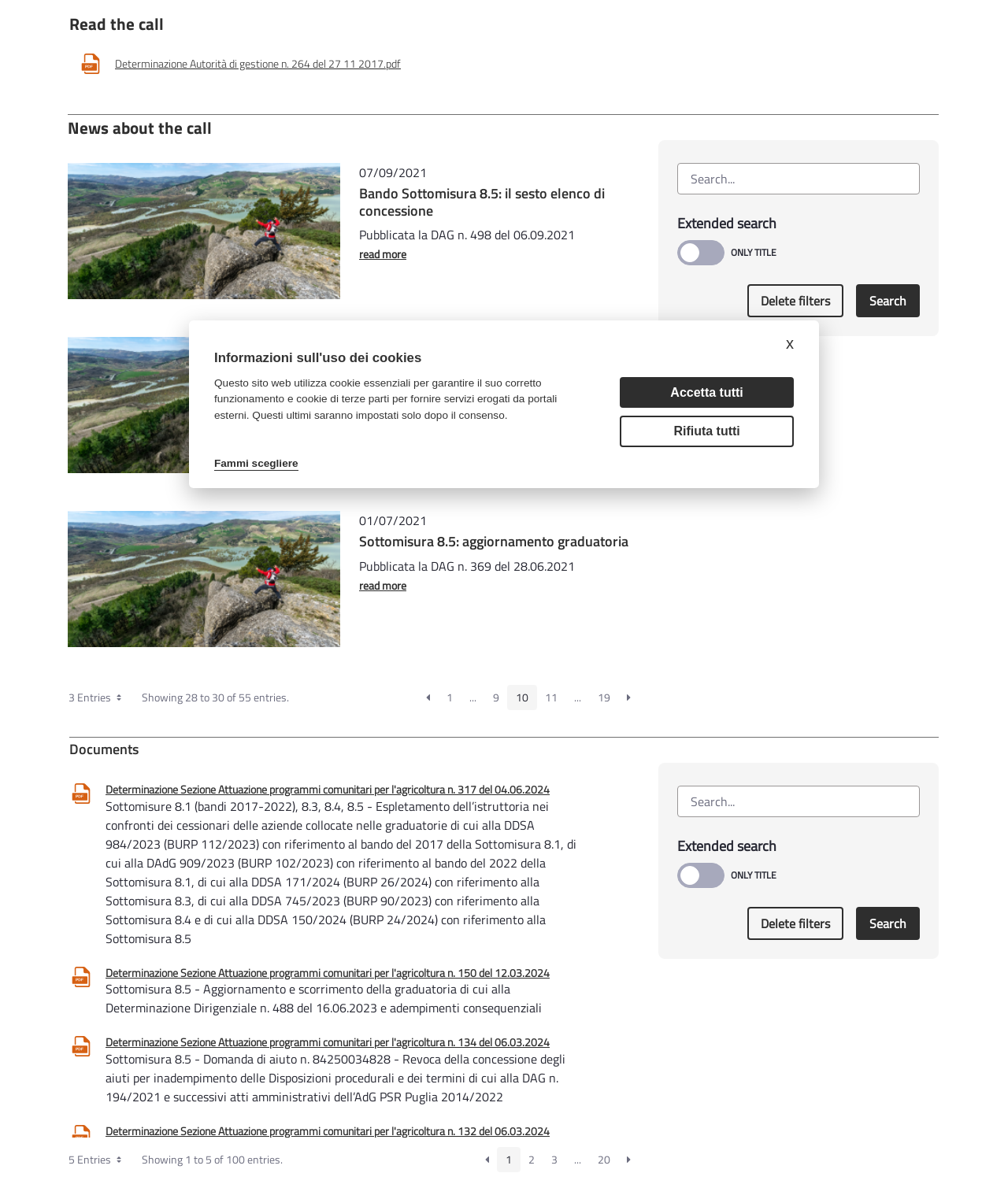From the given element description: "name="_it_minsait_puglia_psr_search_AssetSearchPortlet_INSTANCE_1VMCYYUy3wi7_searchContent" placeholder="Search..." title="Search Content"", find the bounding box for the UI element. Provide the coordinates as four float numbers between 0 and 1, in the order [left, top, right, bottom].

[0.672, 0.137, 0.912, 0.164]